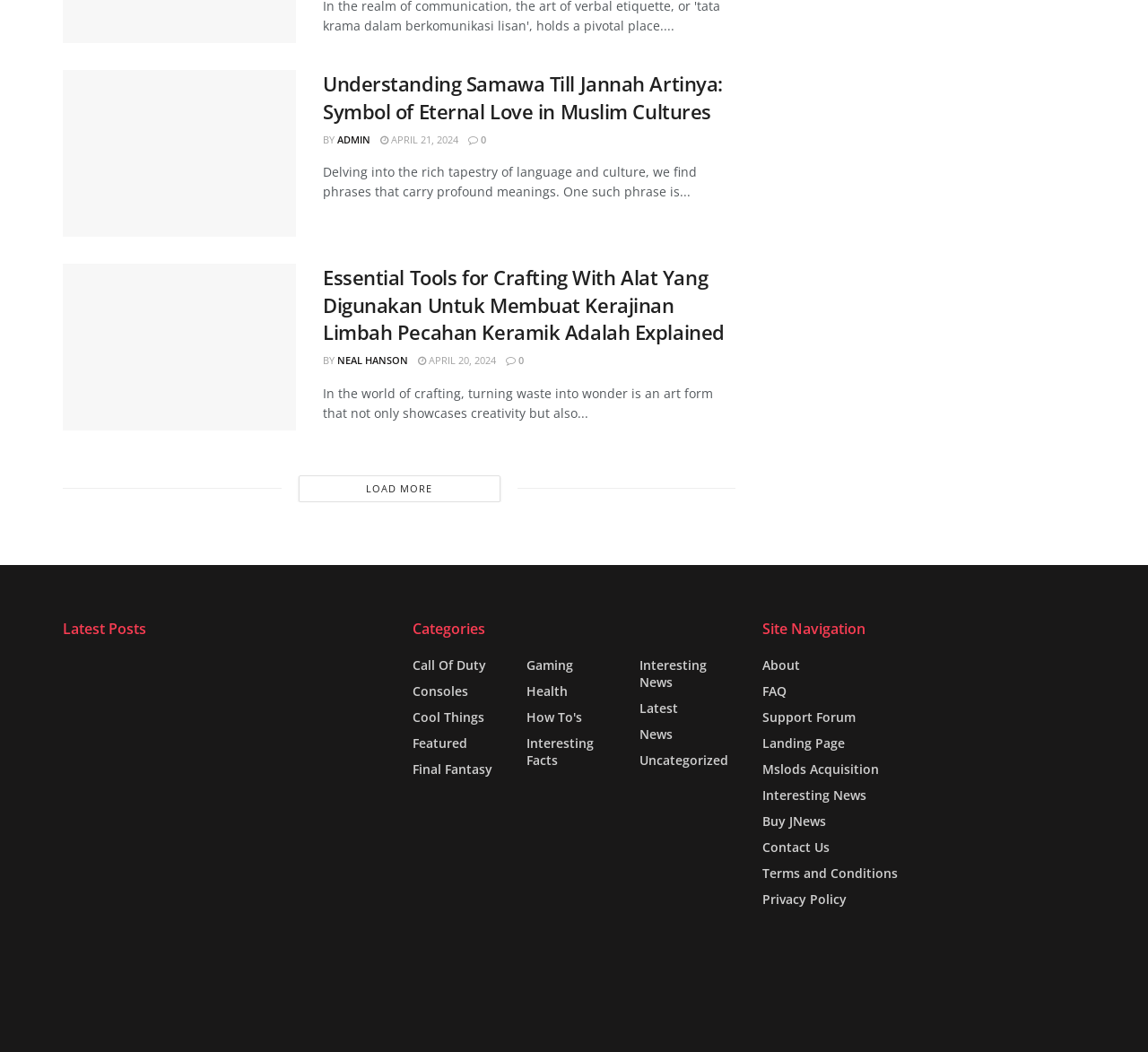What is the purpose of the 'LOAD MORE' button?
Look at the image and respond with a one-word or short phrase answer.

To load more articles